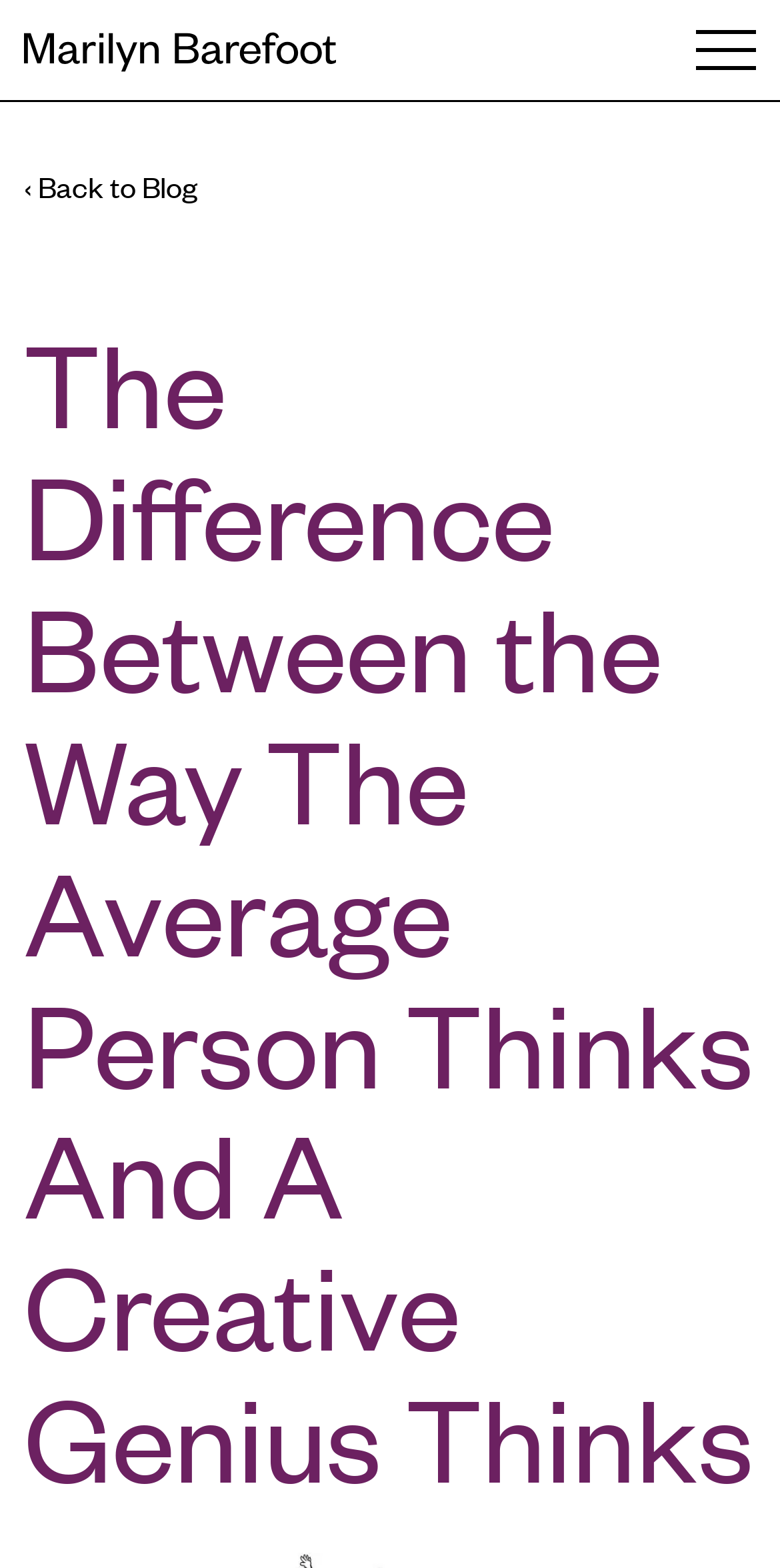Give the bounding box coordinates for this UI element: "Share". The coordinates should be four float numbers between 0 and 1, arranged as [left, top, right, bottom].

None